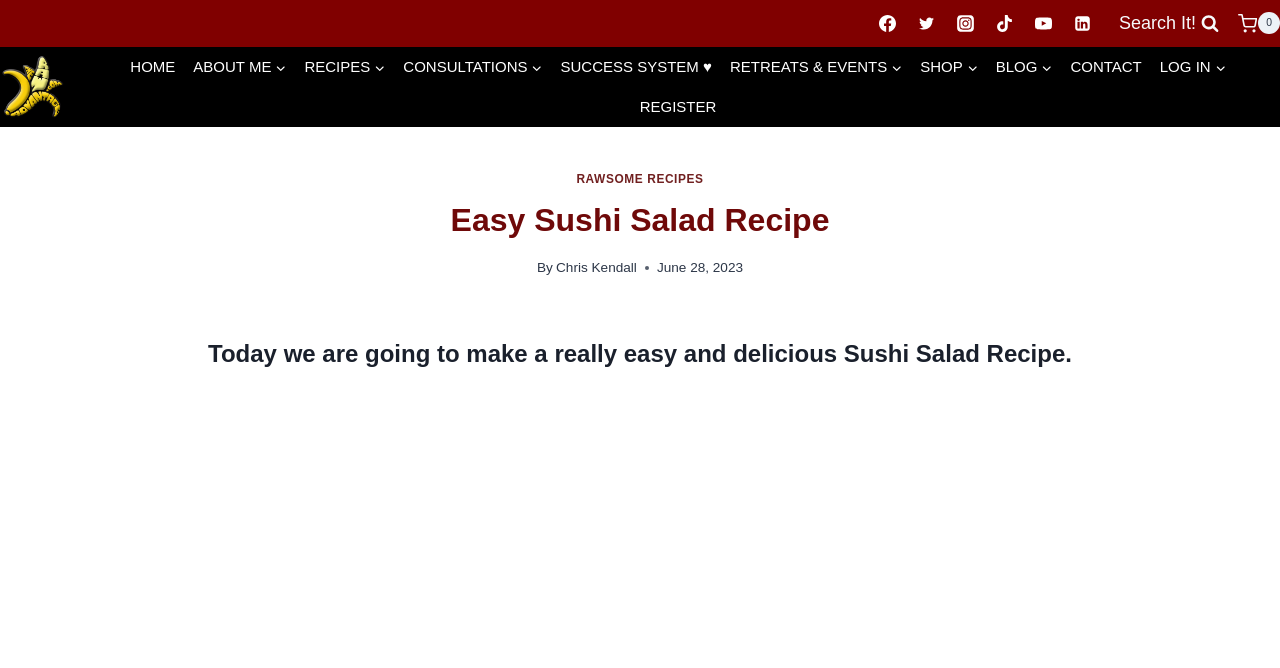Kindly determine the bounding box coordinates for the area that needs to be clicked to execute this instruction: "Go to HOME".

[0.095, 0.07, 0.144, 0.13]